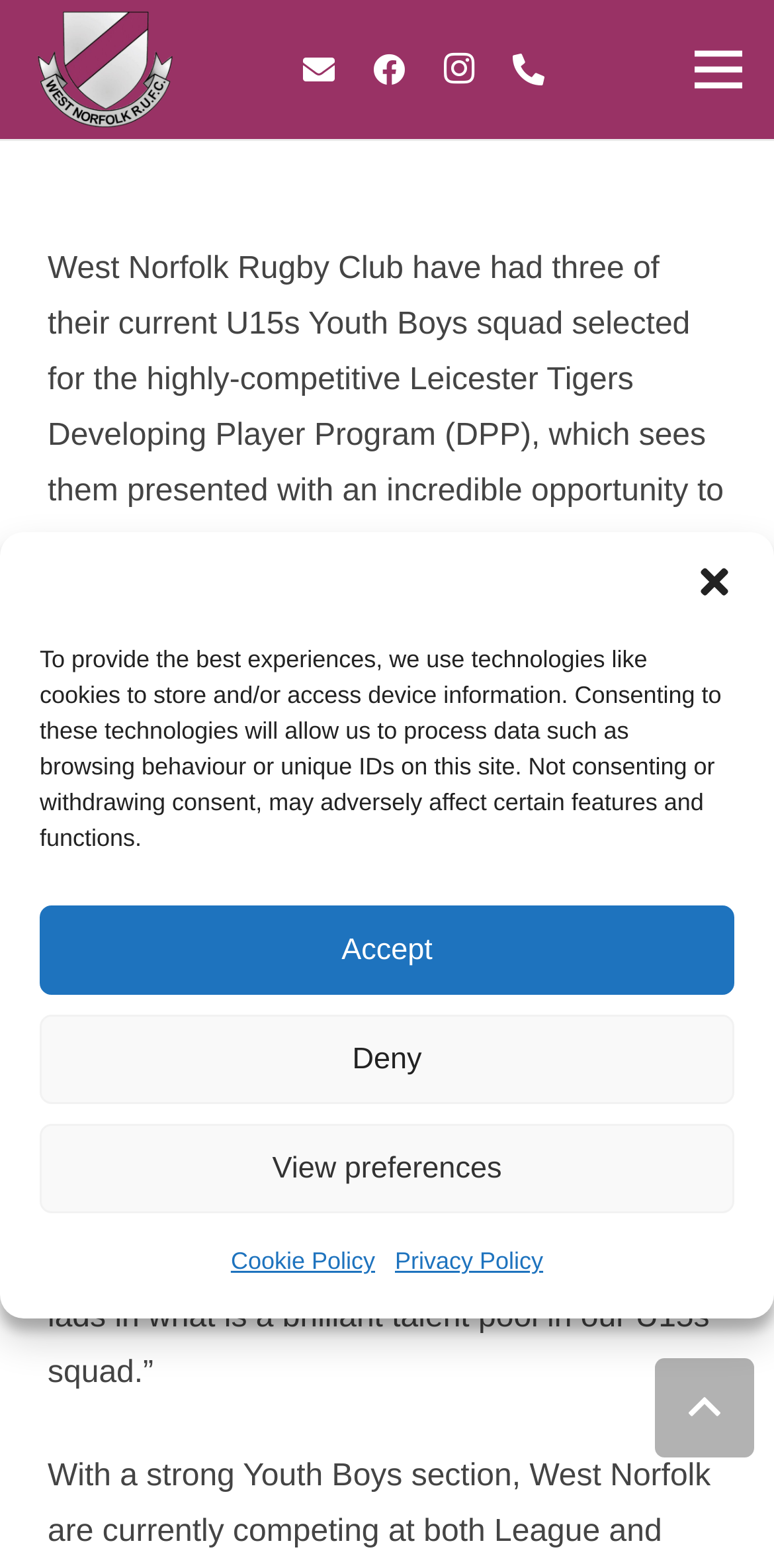Refer to the image and provide a thorough answer to this question:
What is the phone number of the West Norfolk Rugby Club?

The answer can be found at the top of the page, where the contact information is listed, including the phone number.